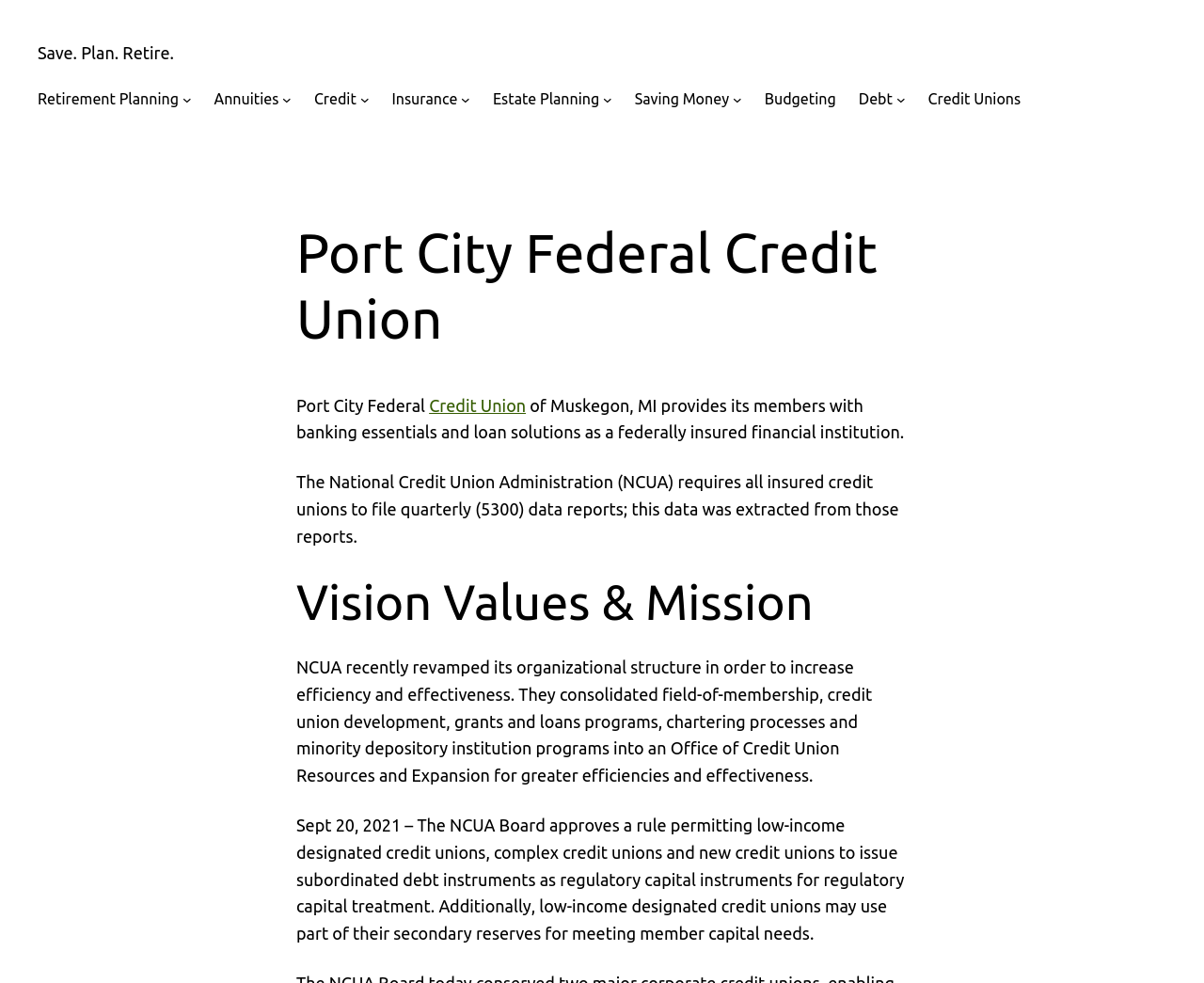Find the bounding box coordinates of the area that needs to be clicked in order to achieve the following instruction: "Go to Credit Unions". The coordinates should be specified as four float numbers between 0 and 1, i.e., [left, top, right, bottom].

[0.771, 0.089, 0.848, 0.113]